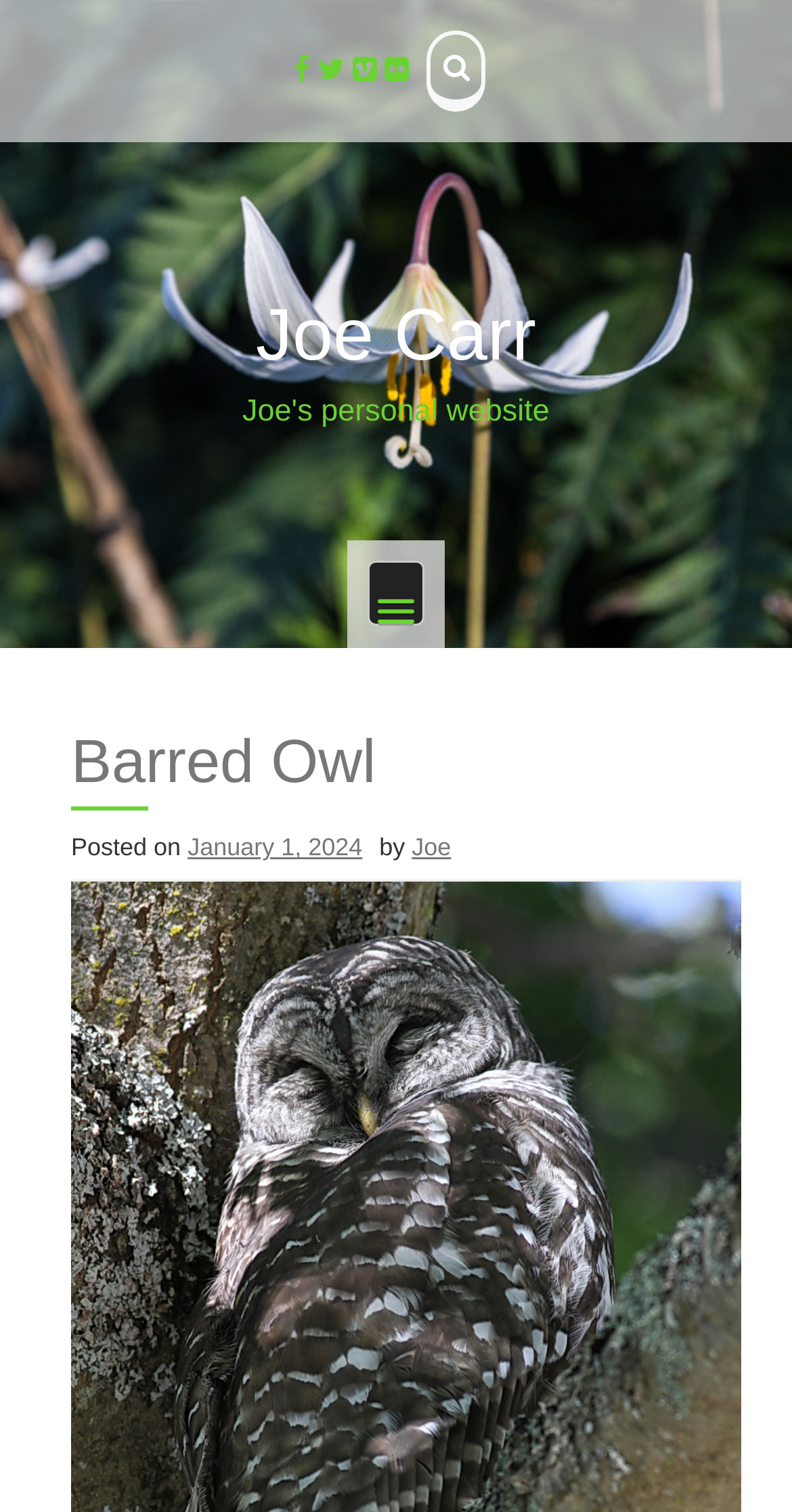What is the description of the website? Observe the screenshot and provide a one-word or short phrase answer.

Joe's personal website